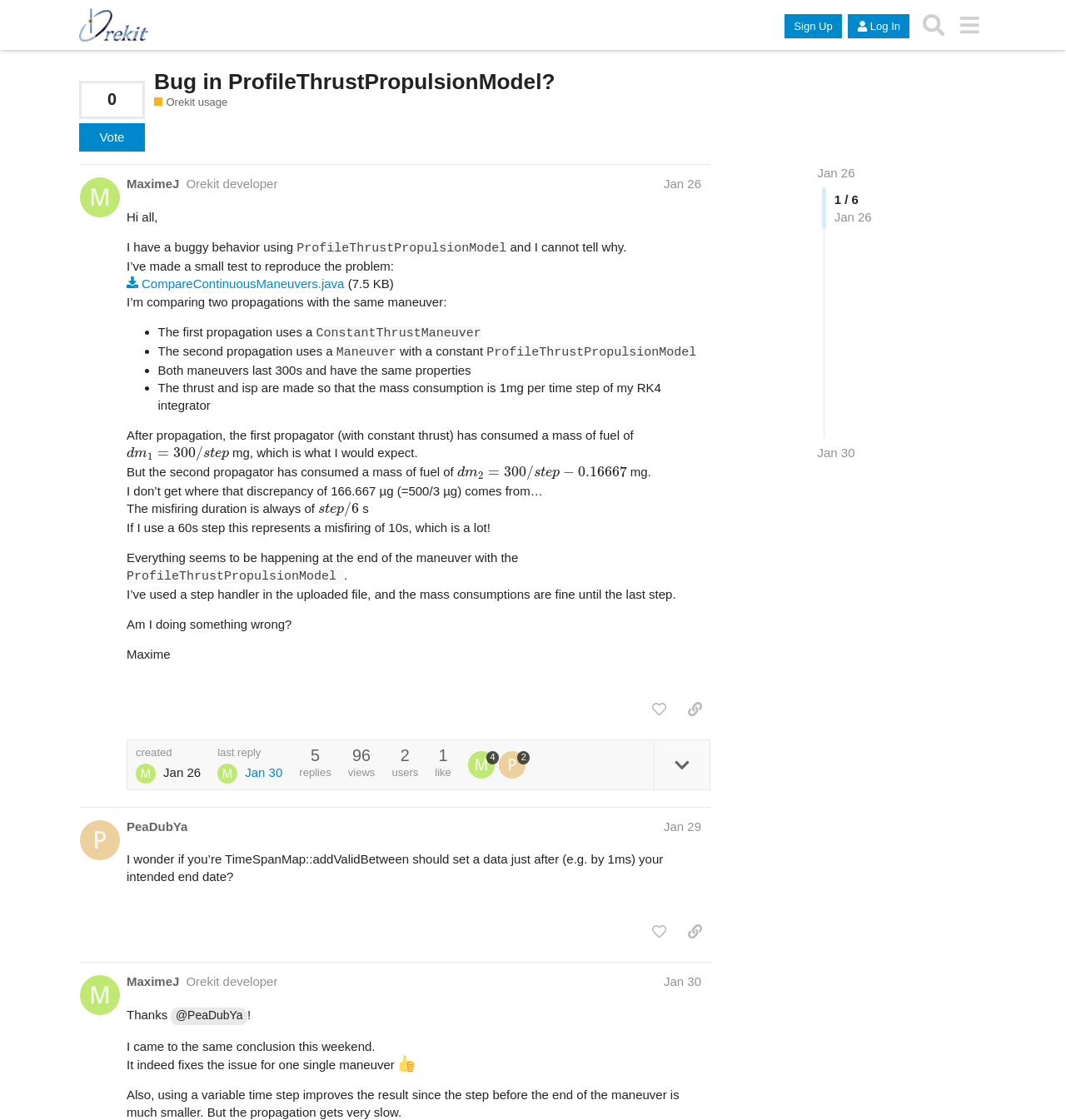What is the duration of the maneuver?
Answer with a single word or phrase by referring to the visual content.

300s